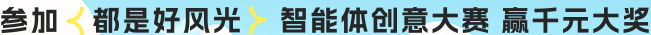From the details in the image, provide a thorough response to the question: What is the prize for the contest?

The banner highlights the exciting opportunity to win a large cash prize, which is mentioned as 'thousands of yuan', encouraging individuals to participate in the contest.